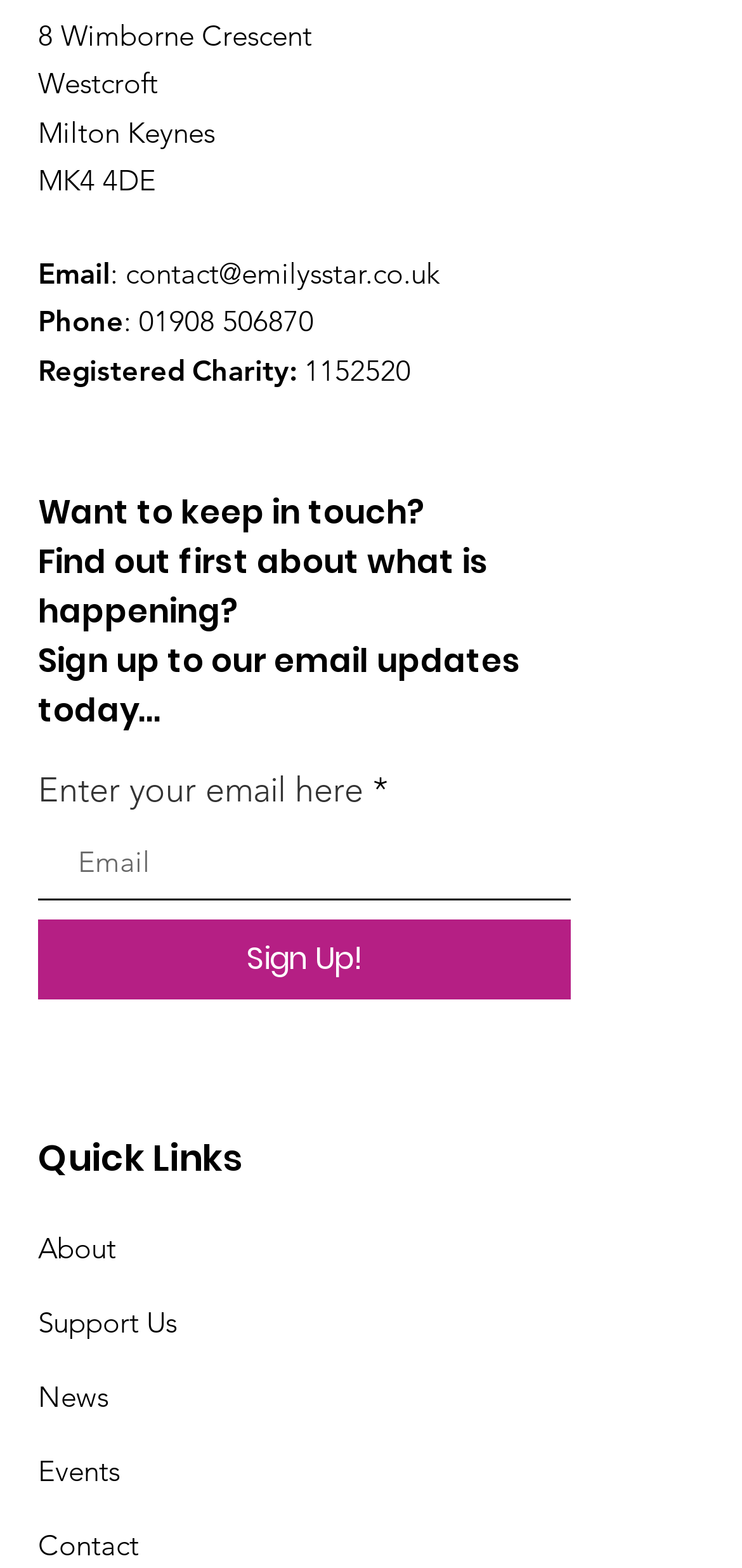Please identify the bounding box coordinates of the element I need to click to follow this instruction: "Enter email address".

[0.051, 0.526, 0.769, 0.575]